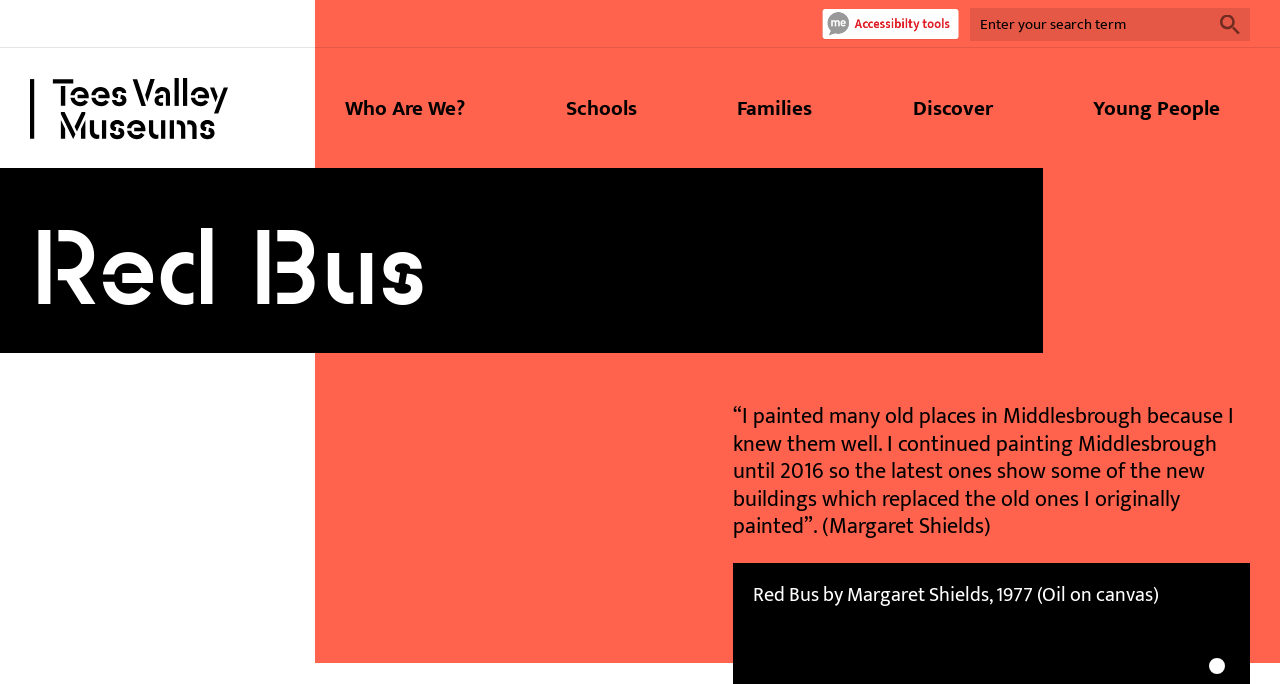Identify the bounding box coordinates of the element that should be clicked to fulfill this task: "Click on Learn more". The coordinates should be provided as four float numbers between 0 and 1, i.e., [left, top, right, bottom].

None